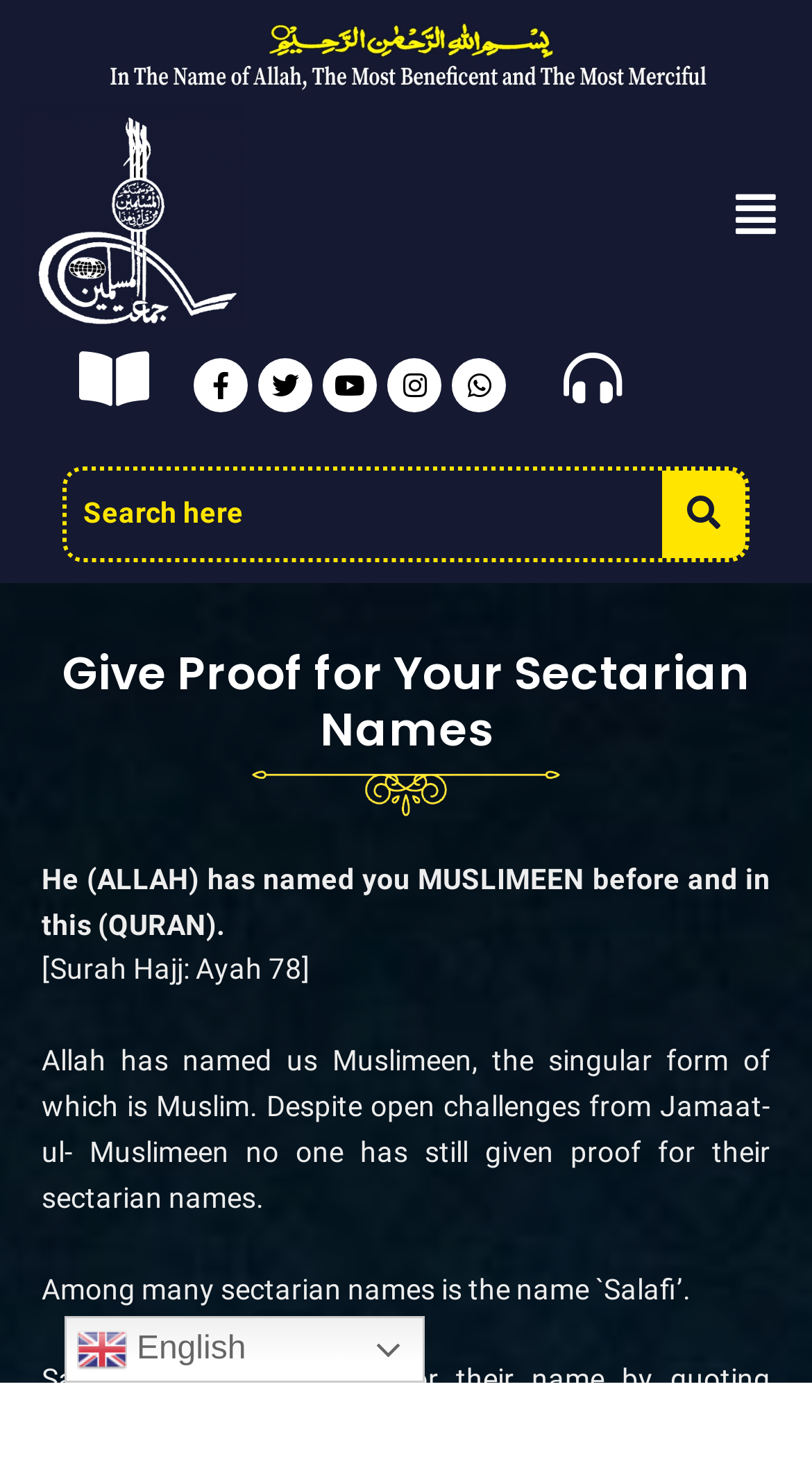Can you give a detailed response to the following question using the information from the image? How many social media links are there?

I counted the number of social media links by looking at the links with icons such as Facebook, Twitter, Youtube, Instagram, and Whatsapp.